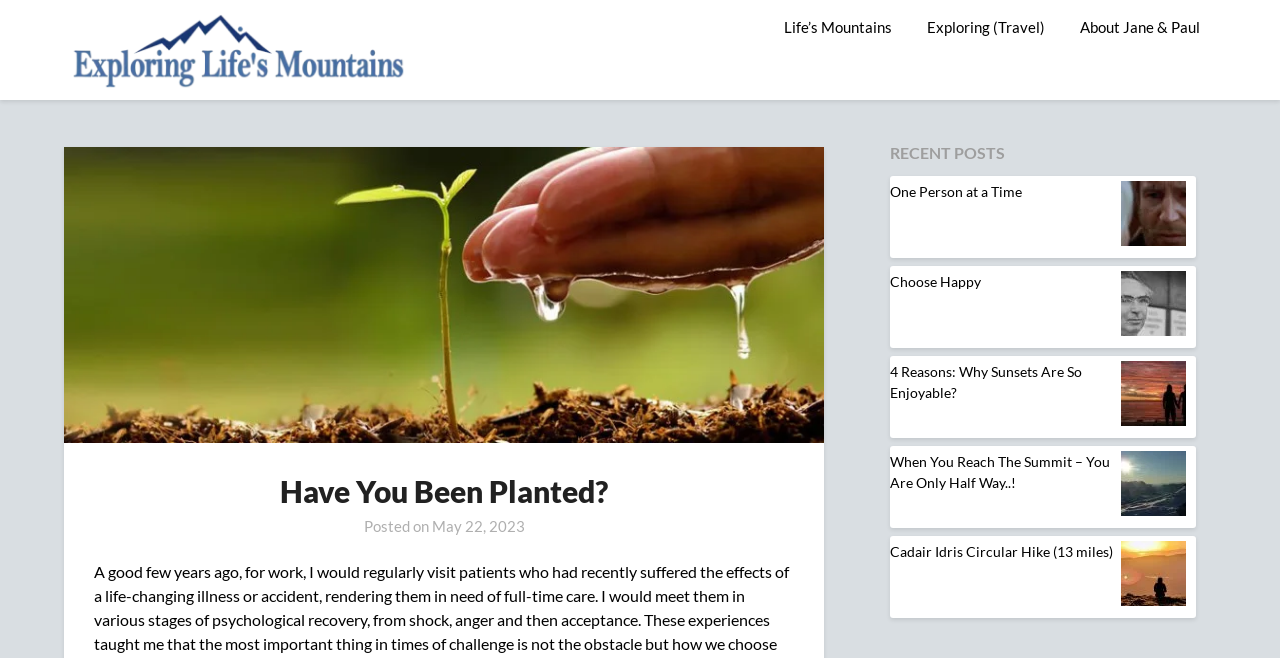Identify the bounding box coordinates of the specific part of the webpage to click to complete this instruction: "Read the 'Have You Been Planted?' heading".

[0.074, 0.269, 0.62, 0.778]